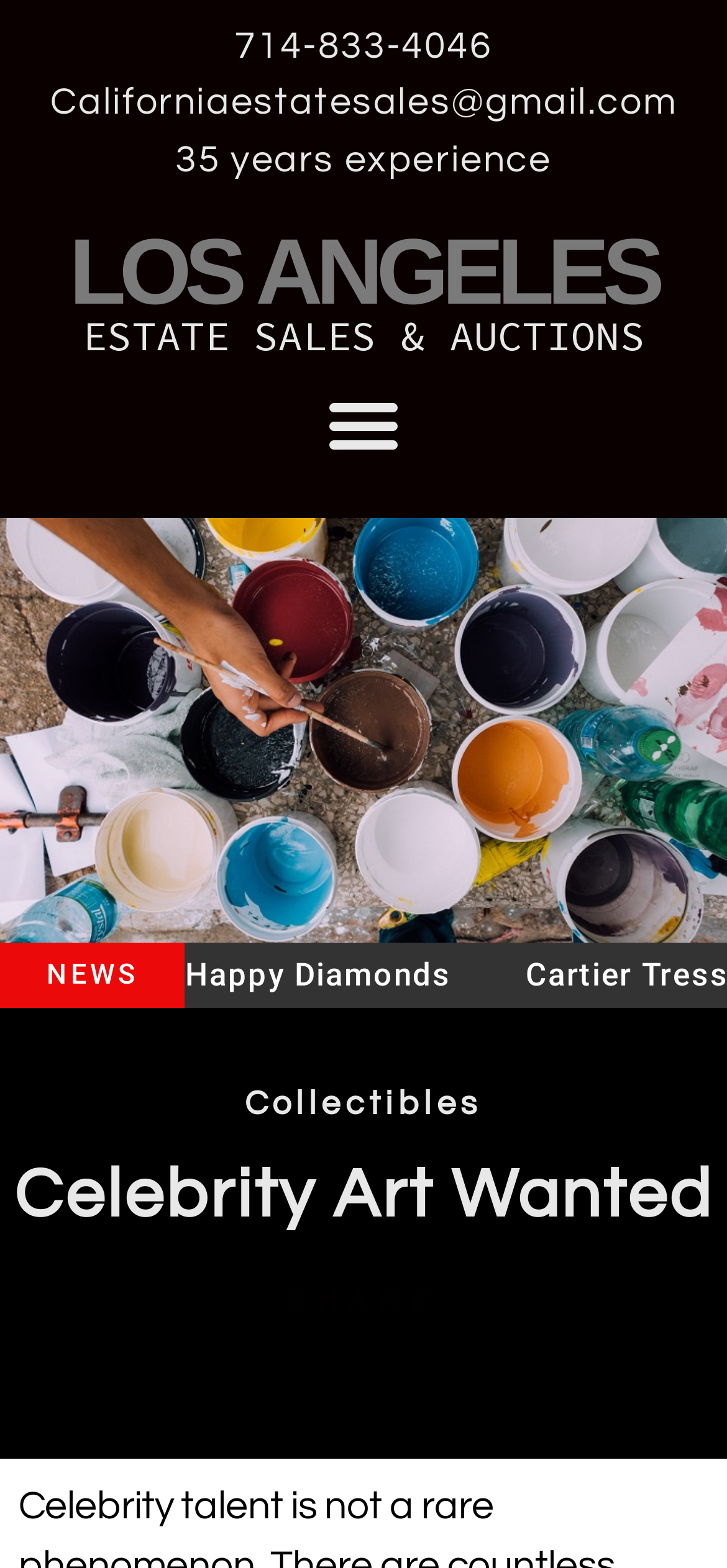Based on what you see in the screenshot, provide a thorough answer to this question: What is the company's location?

I found the location by looking at the heading element with the text 'LOS ANGELES' which is located at the top of the page.